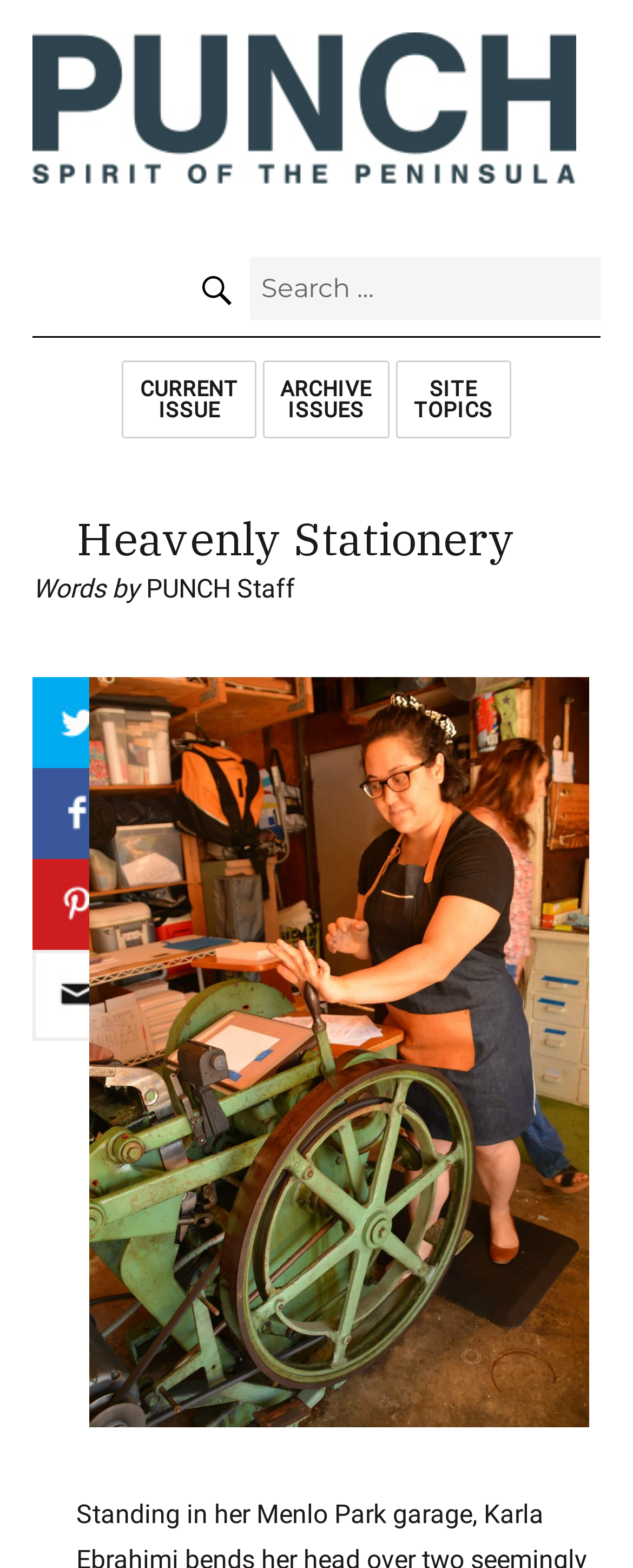How many social media links are available?
Please provide a comprehensive answer based on the information in the image.

I found three image links with no text, which are likely social media links, hence there are 3 social media links available.